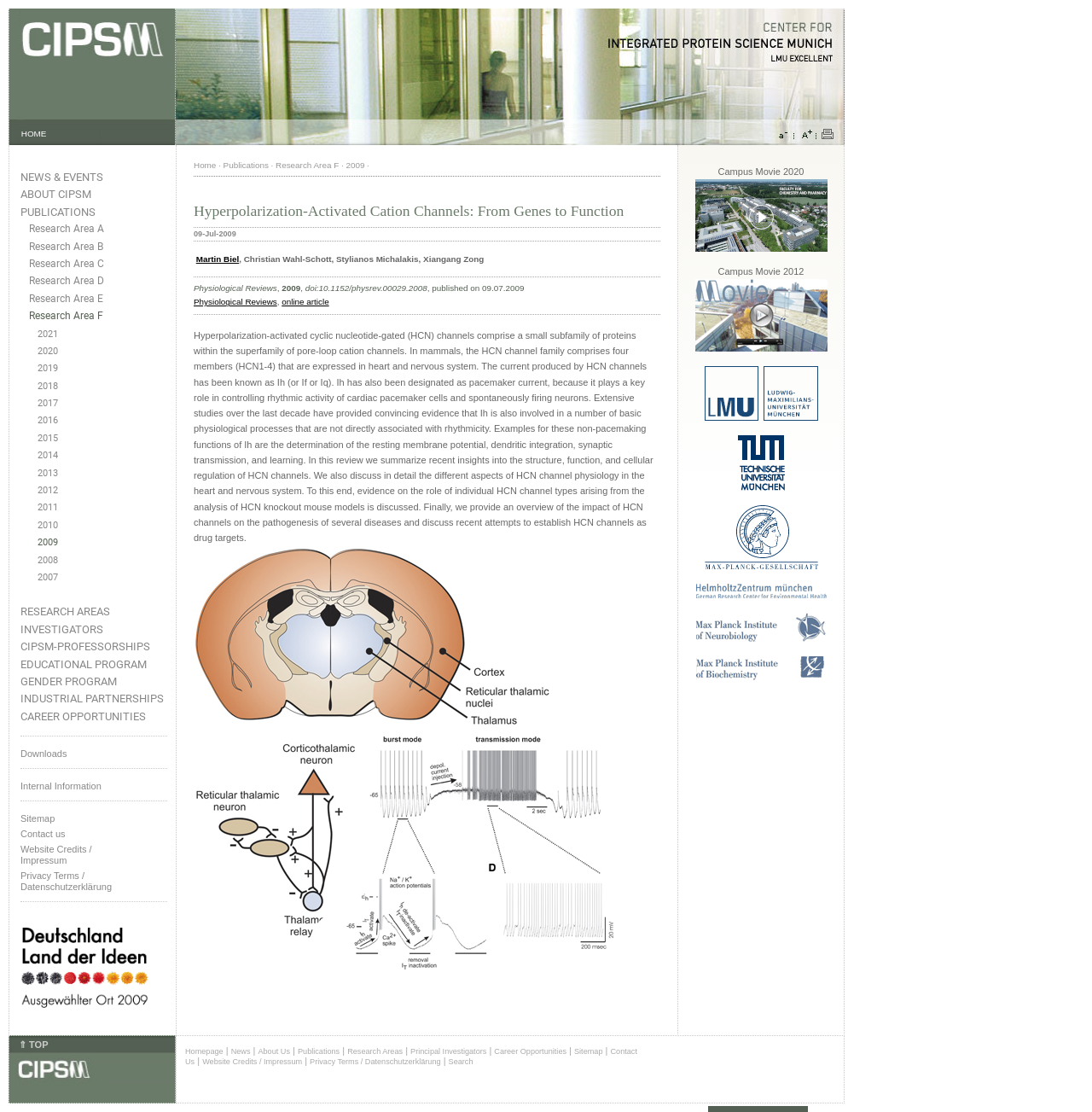Can you pinpoint the bounding box coordinates for the clickable element required for this instruction: "Download a file from the 'Downloads' section"? The coordinates should be four float numbers between 0 and 1, i.e., [left, top, right, bottom].

[0.019, 0.673, 0.153, 0.683]